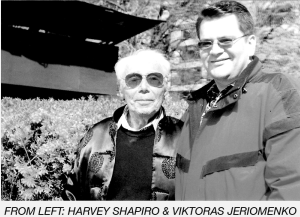Explain the details of the image you are viewing.

The image features Harvey Shapiro, an internationally acclaimed ballet dancer and coach, alongside Viktoras Jeriomenko, a New York State licensed massage therapist with over 25 years of experience in manual therapy. The photo captures the two individuals standing together outdoors, with a backdrop of lush greenery, highlighting their camaraderie. Viktoras, known for his holistic approach to alleviating both physical and emotional pain, has worked closely with various notable clients, including dancers and artists. This image reflects not only their professional connection but also the shared passion for the performing arts and the therapeutic practices that enhance the well-being of those in the artistic community.